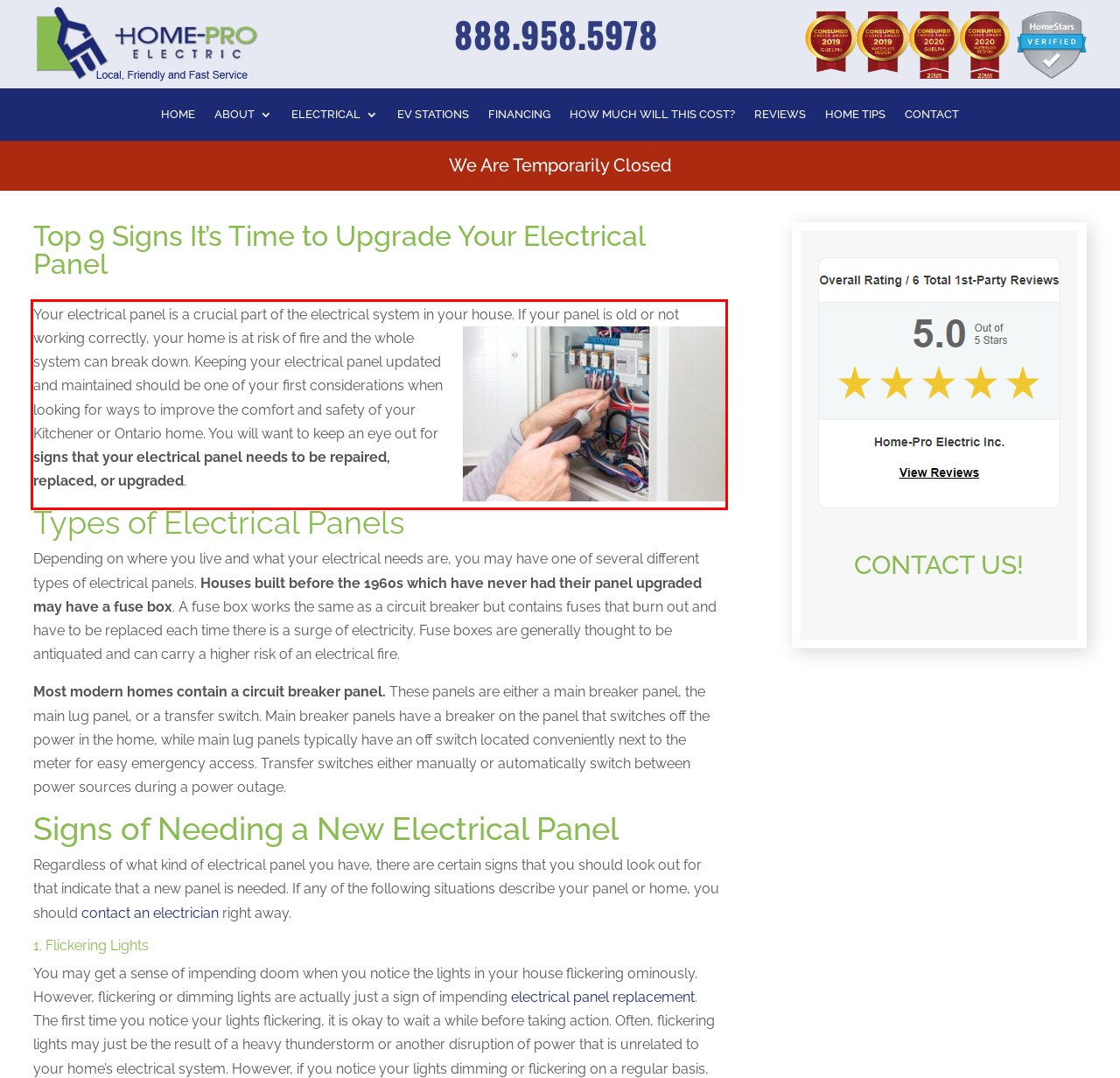Review the screenshot of the webpage and recognize the text inside the red rectangle bounding box. Provide the extracted text content.

Your electrical panel is a crucial part of the electrical system in your house. If your panel is old or not working correctly, your home is at risk of fire and the whole system can break down. Keeping your electrical panel updated and maintained should be one of your first considerations when looking for ways to improve the comfort and safety of your Kitchener or Ontario home. You will want to keep an eye out for signs that your electrical panel needs to be repaired, replaced, or upgraded.